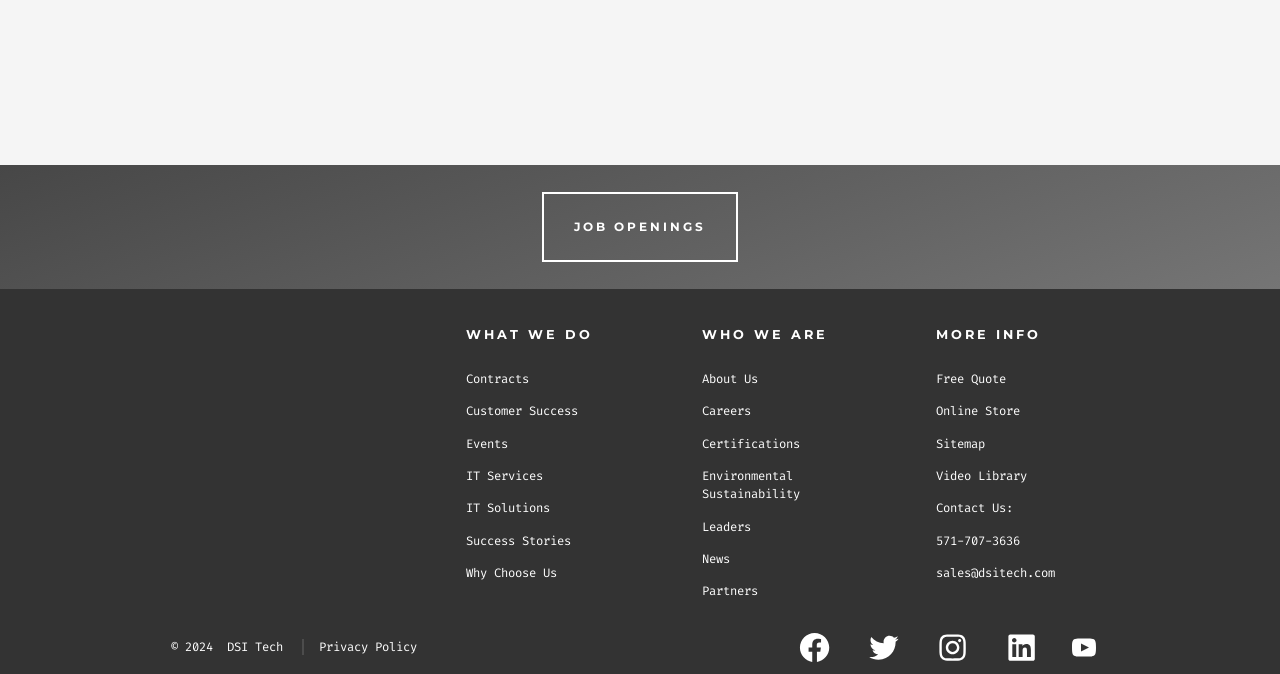What are the main categories in the primary footer menu?
Using the image as a reference, give a one-word or short phrase answer.

WHAT WE DO